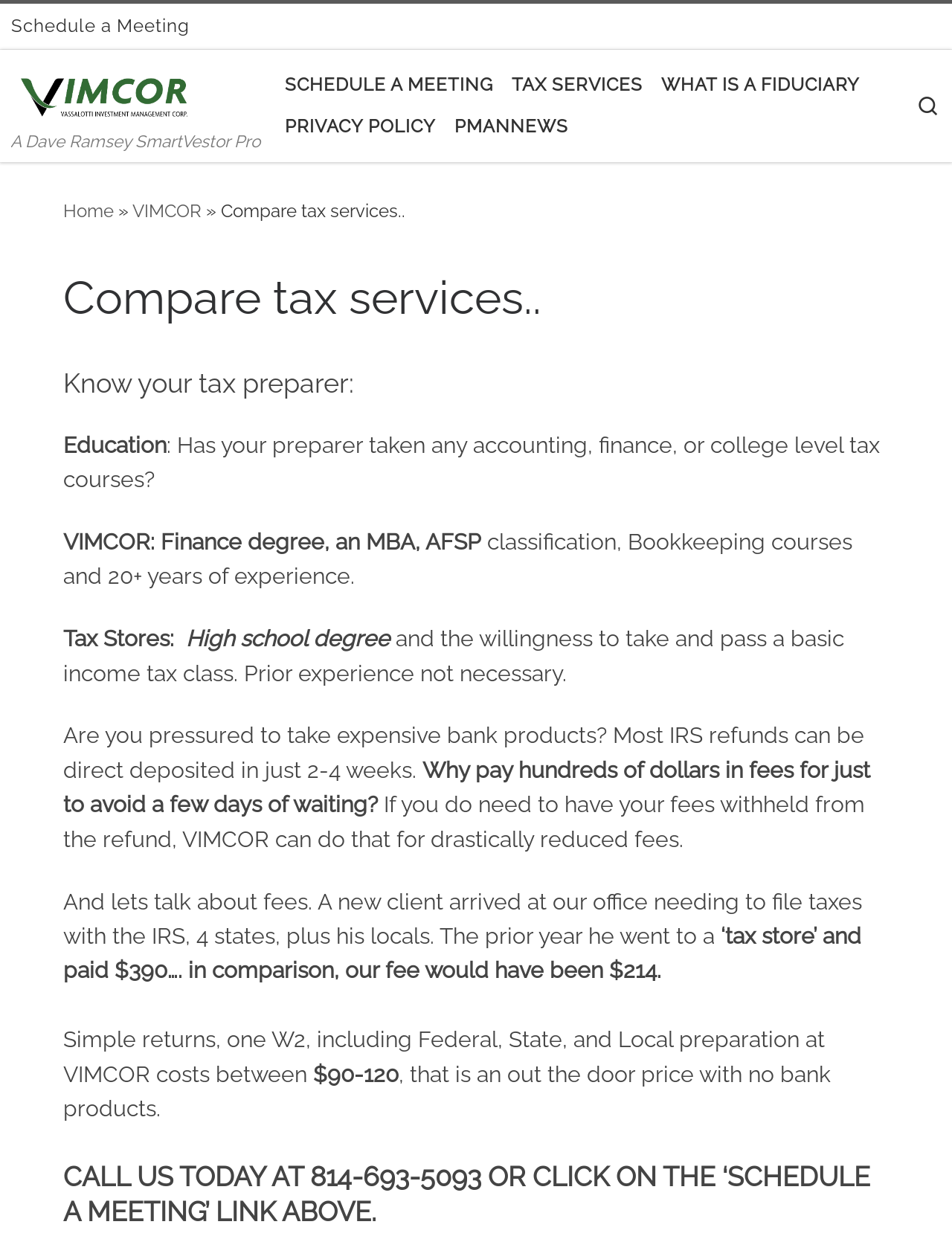Deliver a detailed narrative of the webpage's visual and textual elements.

This webpage is a comparison of tax services, with a focus on VIMCOR. At the top left, there is a link to "Skip to content" and a link to "Schedule a Meeting". Next to these links, there is an image with the text "Back Home". 

On the top right, there are several links, including "TAX SERVICES", "WHAT IS A FIDUCIARY", and "PRIVACY POLICY". There is also a search icon with the text "\ue802 Search" at the top right corner.

Below these links, there is a header with the title "Compare tax services..". Under this header, there is a section that compares the qualifications of VIMCOR with those of "Tax Stores". The text explains that VIMCOR has a finance degree, an MBA, AFSP classification, bookkeeping courses, and 20+ years of experience, whereas Tax Stores only require a high school degree and the willingness to take and pass a basic income tax class.

The webpage also discusses the fees associated with tax services. It explains that VIMCOR offers direct deposit of IRS refunds in 2-4 weeks, without the need for expensive bank products. The text also provides an example of a client who paid $390 at a "tax store" but would have only paid $214 at VIMCOR. Additionally, it mentions that simple returns at VIMCOR cost between $90-120, with no bank products.

At the bottom of the page, there is a call to action, encouraging visitors to call or schedule a meeting with VIMCOR.